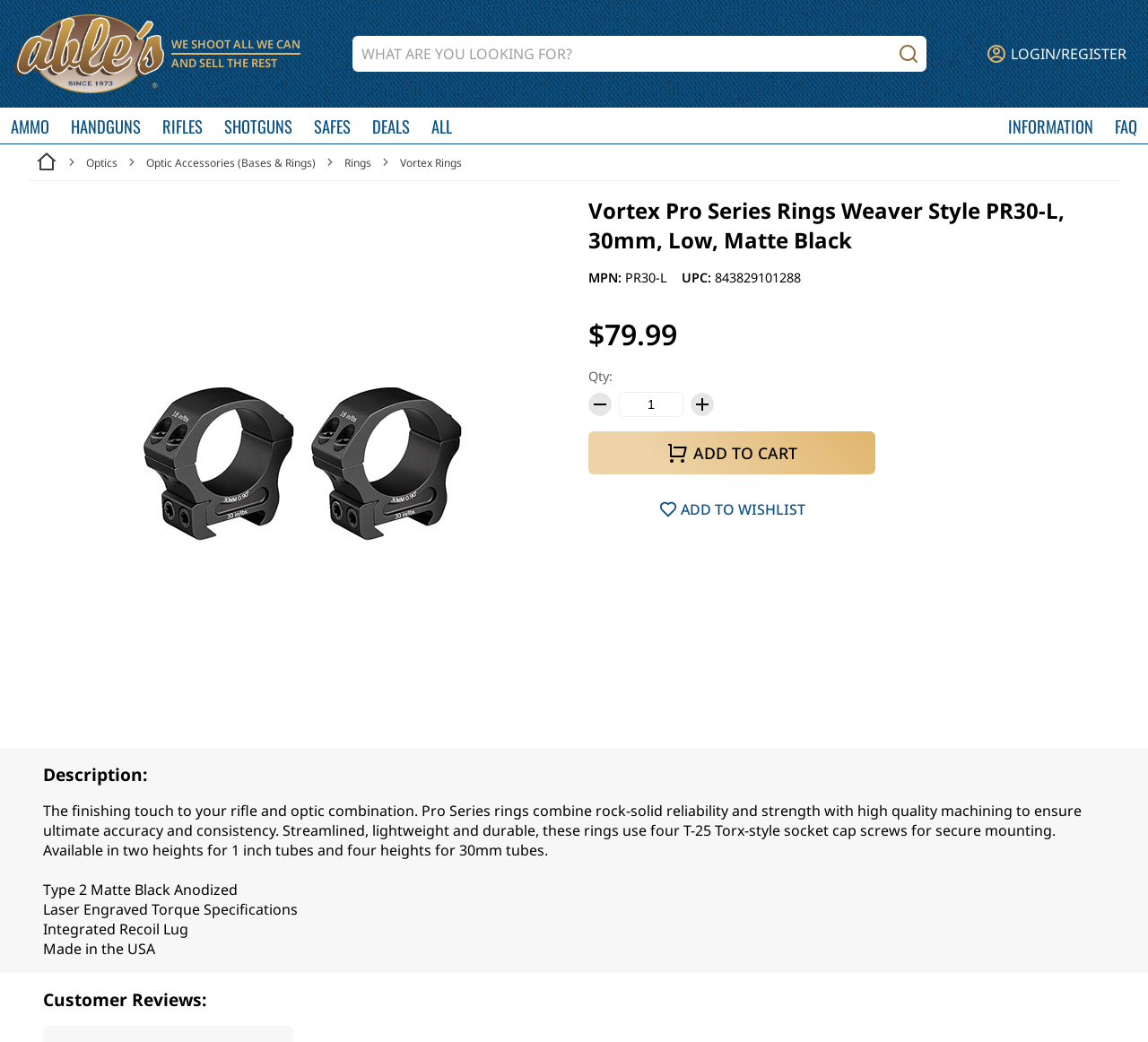Please find the bounding box coordinates of the clickable region needed to complete the following instruction: "Click the 'Optic Accessories (Bases & Rings)' link". The bounding box coordinates must consist of four float numbers between 0 and 1, i.e., [left, top, right, bottom].

[0.127, 0.148, 0.275, 0.163]